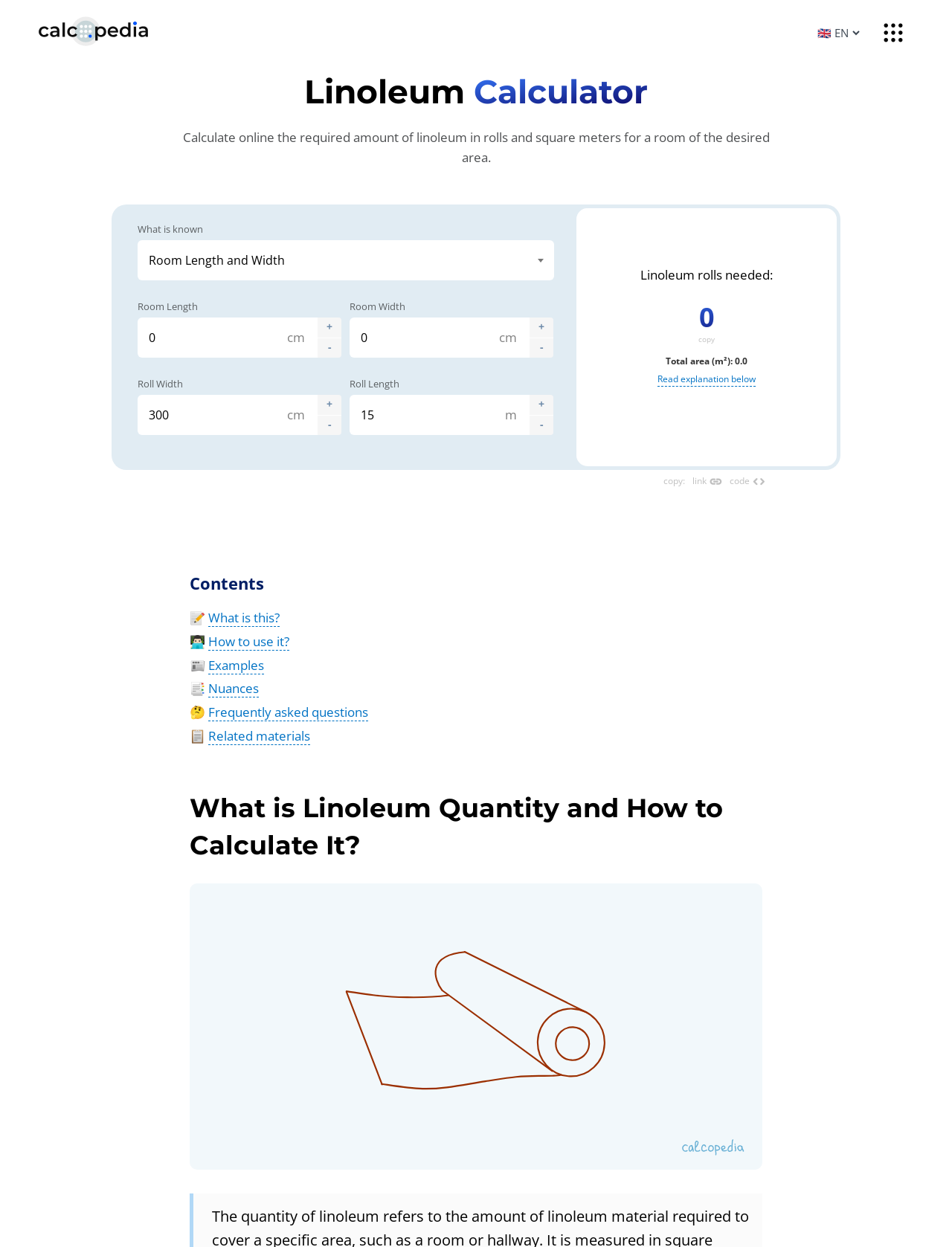Construct a comprehensive caption that outlines the webpage's structure and content.

This webpage is a linoleum calculator that helps users determine the required amount of linoleum in rolls and square meters for a room of a desired area. At the top left, there is a link to "Calcopedia.com". Below it, there is a heading that reads "Linoleum Calculator". 

To the right of the heading, there is a static text that explains the purpose of the calculator. Below this text, there are several input fields and buttons that allow users to enter the room's dimensions and calculate the required linoleum. The input fields include "What is known", "Room Width", "Roll Width", and "Roll Length", each accompanied by a spin button and units in centimeters. 

Below the input fields, there is a section that displays the calculation results, including the number of linoleum rolls needed and the total area in square meters. There is also a link to "Read explanation below" and a "copy" button.

On the right side of the page, there is a section with links to related topics, including "What is this?", "How to use it?", "Examples", "Nuances", "Frequently asked questions", and "Related materials". Each link is accompanied by an icon.

At the bottom of the page, there is a heading that reads "What is Linoleum Quantity and How to Calculate It?" followed by an image of a linoleum calculator.